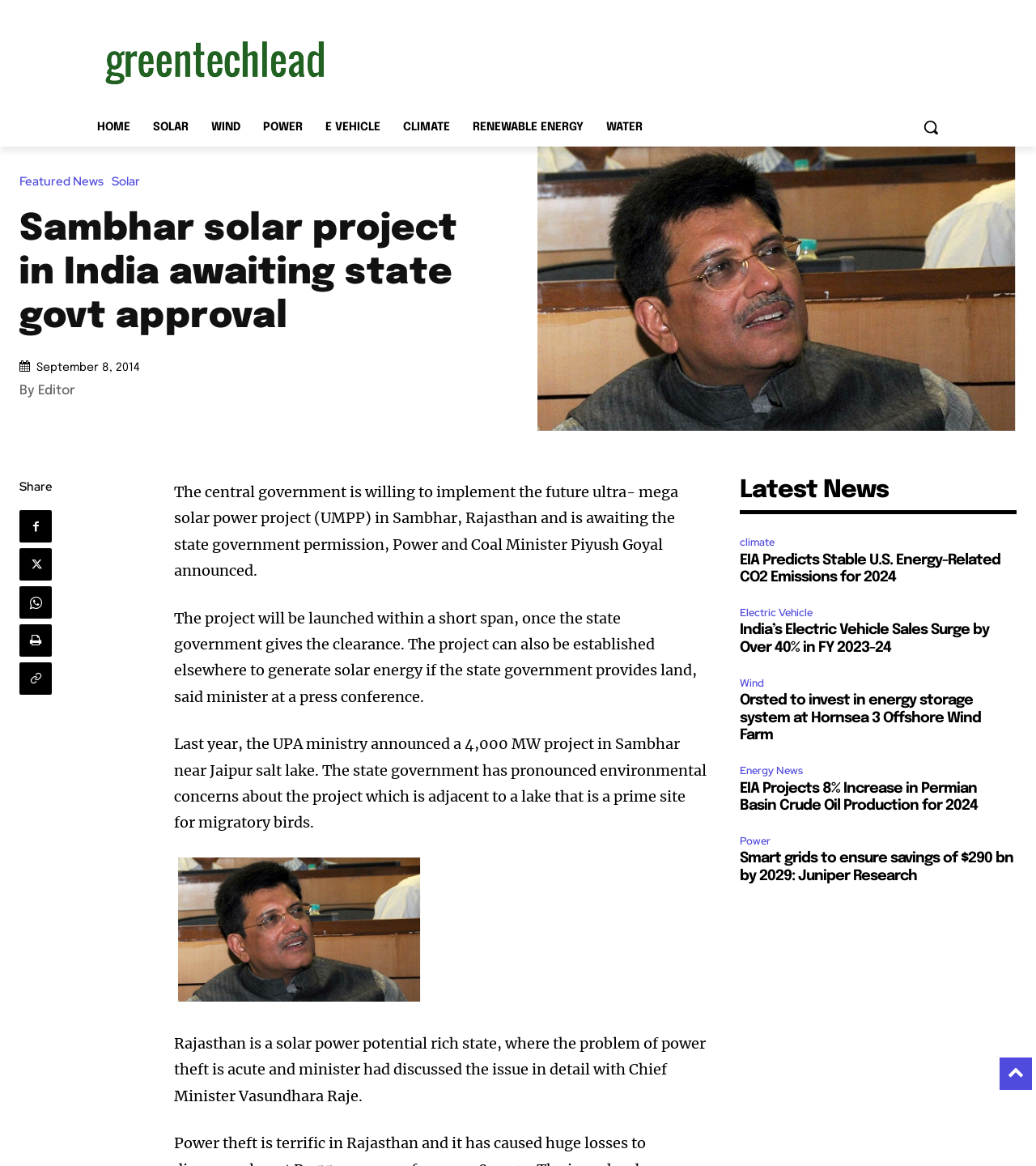Identify the bounding box coordinates for the element that needs to be clicked to fulfill this instruction: "Share the article". Provide the coordinates in the format of four float numbers between 0 and 1: [left, top, right, bottom].

[0.019, 0.41, 0.051, 0.424]